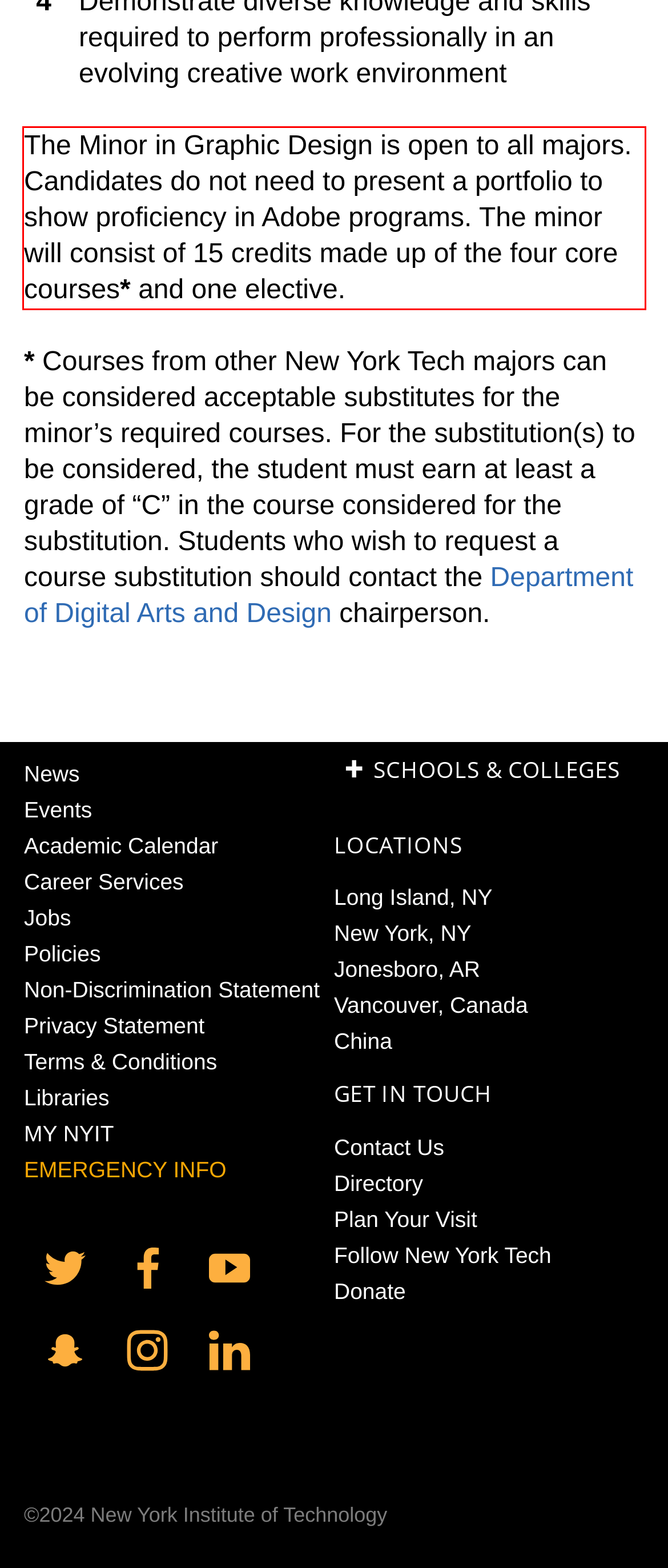Please look at the webpage screenshot and extract the text enclosed by the red bounding box.

The Minor in Graphic Design is open to all majors. Candidates do not need to present a portfolio to show proficiency in Adobe programs. The minor will consist of 15 credits made up of the four core courses* and one elective.